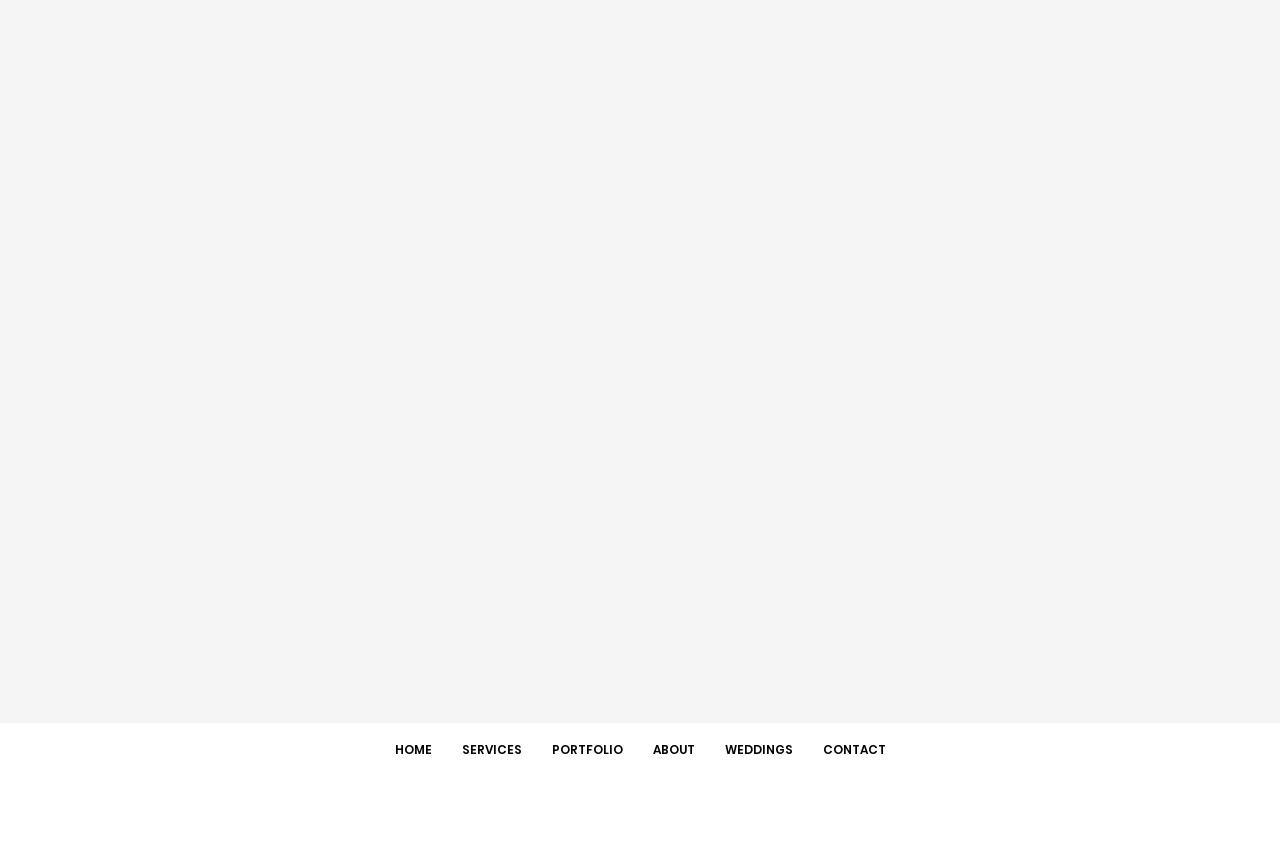Identify the bounding box coordinates of the region that needs to be clicked to carry out this instruction: "Contact the videographer". Provide these coordinates as four float numbers ranging from 0 to 1, i.e., [left, top, right, bottom].

[0.631, 0.87, 0.704, 0.905]